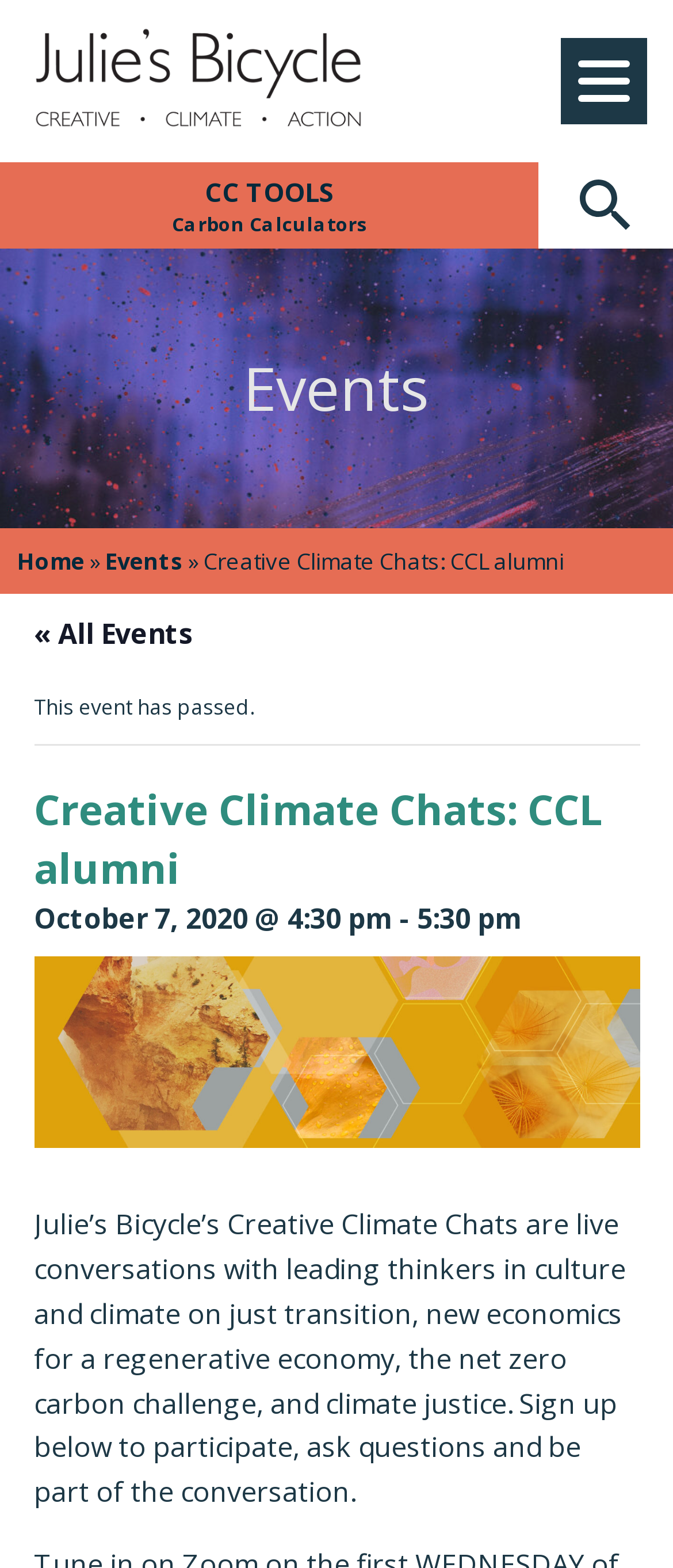What is the purpose of the Creative Climate Chats?
Please give a detailed and elaborate explanation in response to the question.

The purpose of the Creative Climate Chats can be inferred from the static text that says 'Julie’s Bicycle’s Creative Climate Chats are live conversations with leading thinkers in culture and climate...'. This suggests that the chats are meant to facilitate discussions on climate and culture.